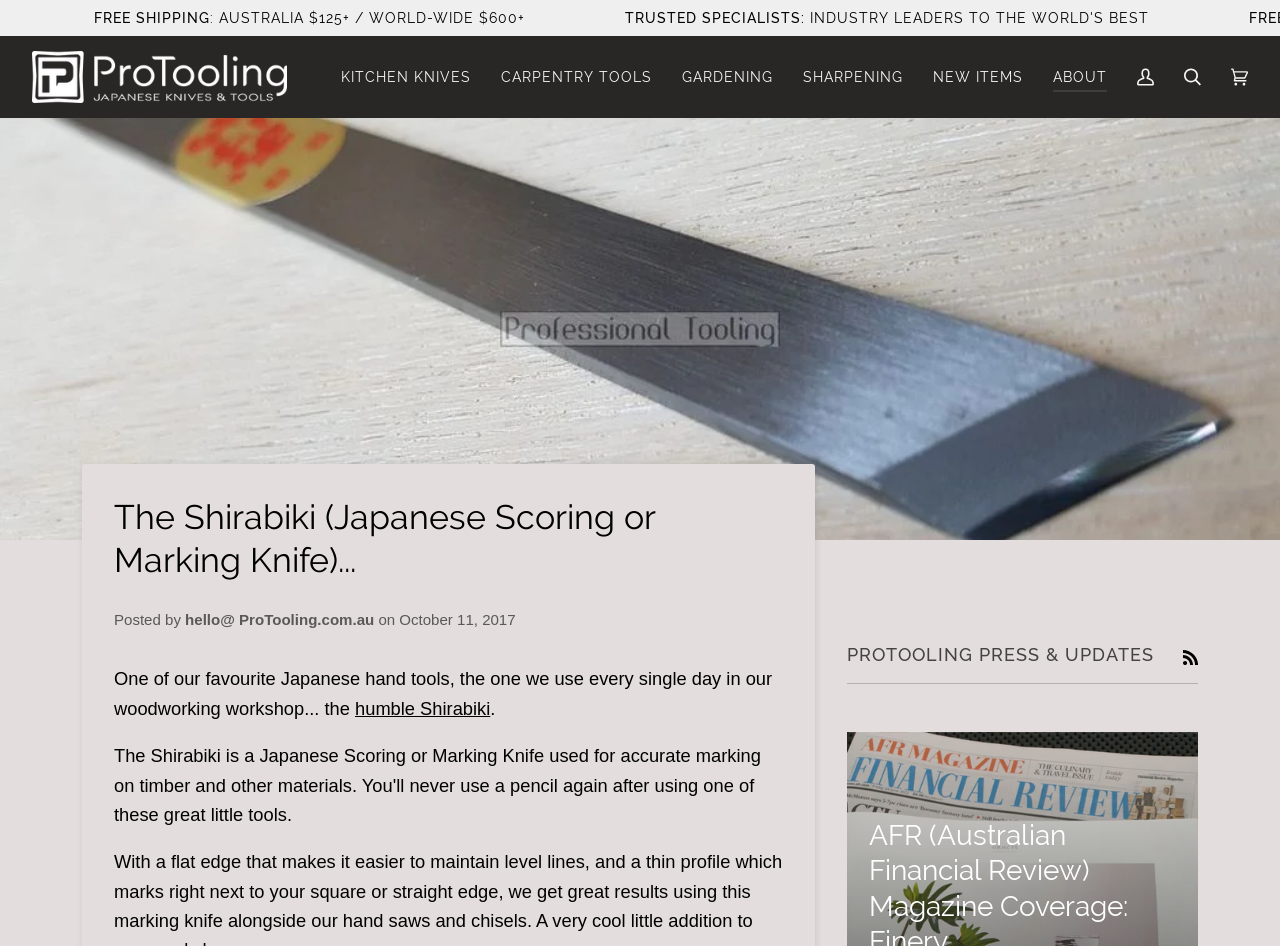Please provide a detailed answer to the question below based on the screenshot: 
What is the date of the latest article?

The date of the latest article can be found in the section below the header, where it says 'Posted by hello@ProTooling.com.au on October 11, 2017'. This indicates that the latest article was posted on October 11, 2017.